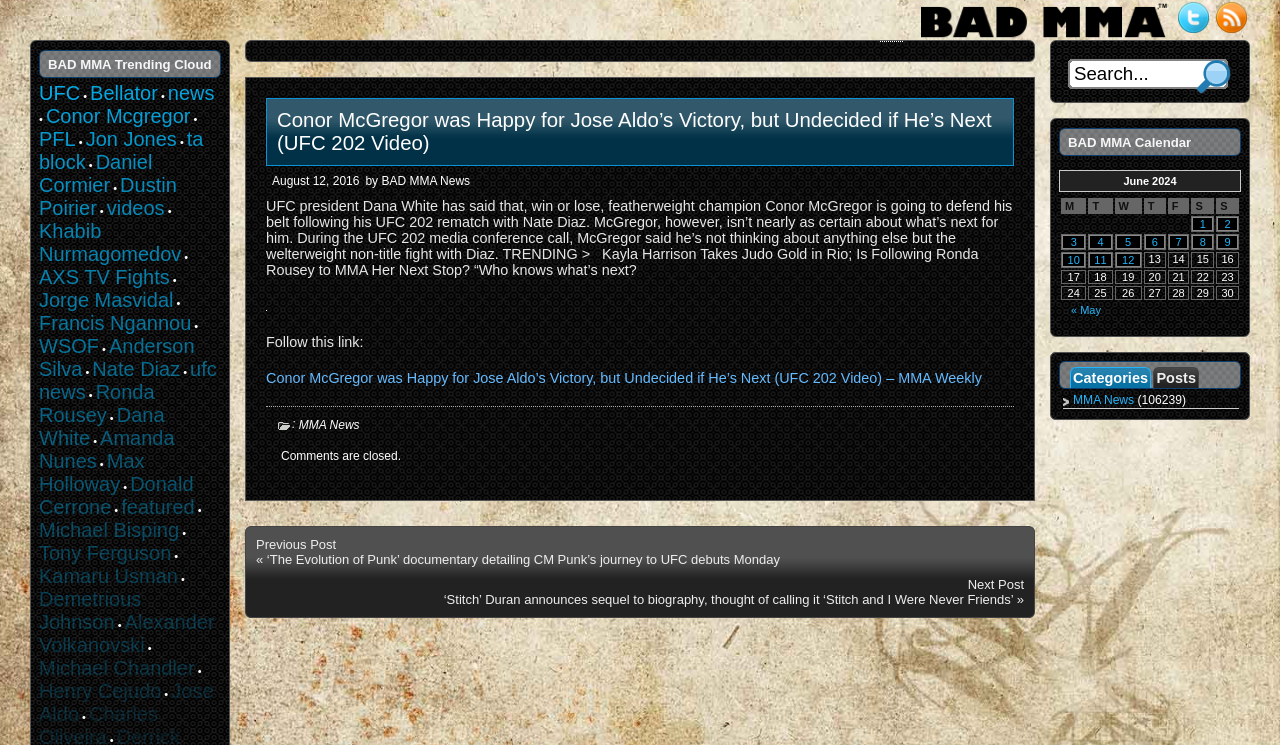Show the bounding box coordinates of the element that should be clicked to complete the task: "Click on the 'Conor McGregor was Happy for Jose Aldo’s Victory, but Undecided if He’s Next (UFC 202 Video)' link".

[0.209, 0.133, 0.791, 0.221]